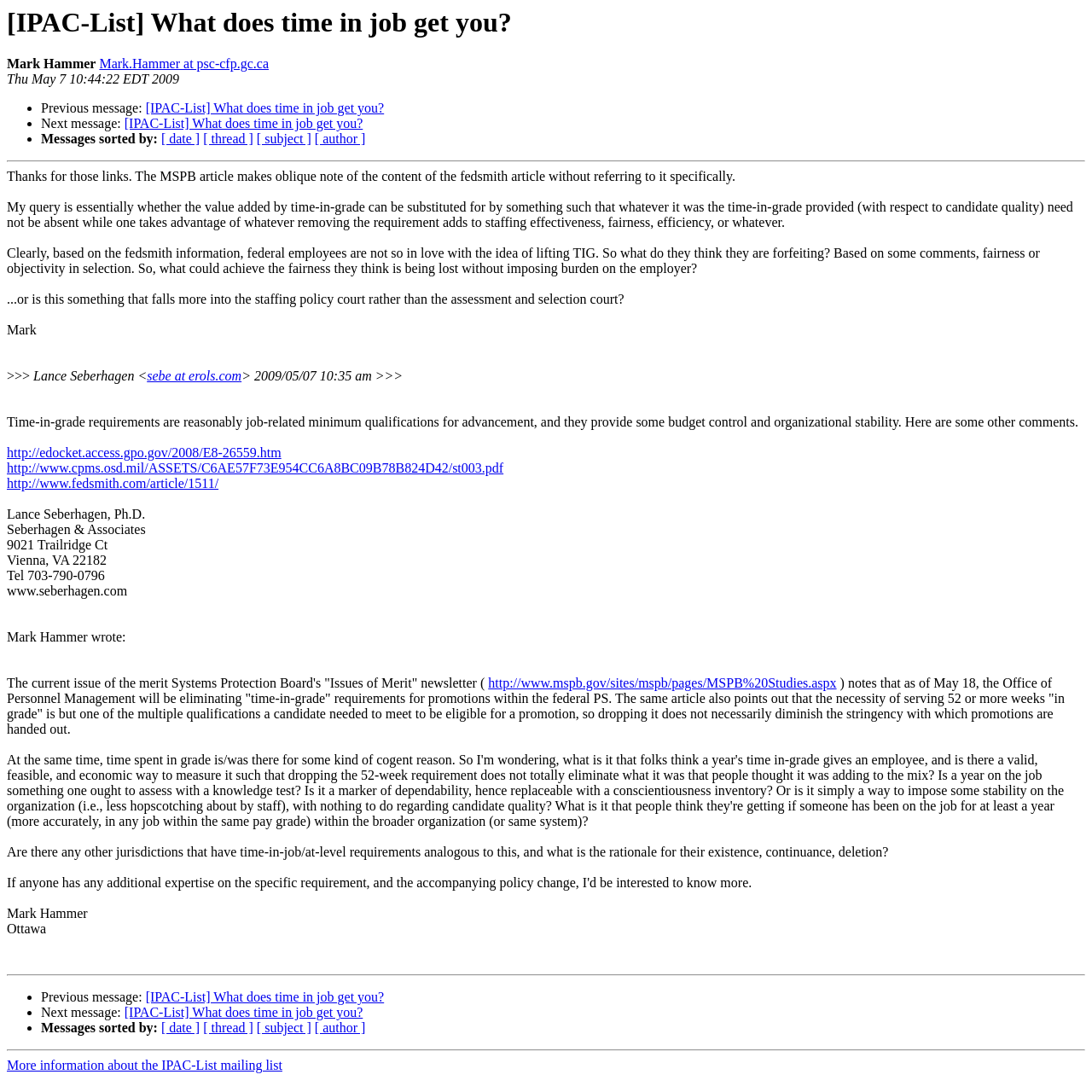Please find the bounding box coordinates of the section that needs to be clicked to achieve this instruction: "Visit Mark Hammer's email".

[0.091, 0.052, 0.246, 0.065]